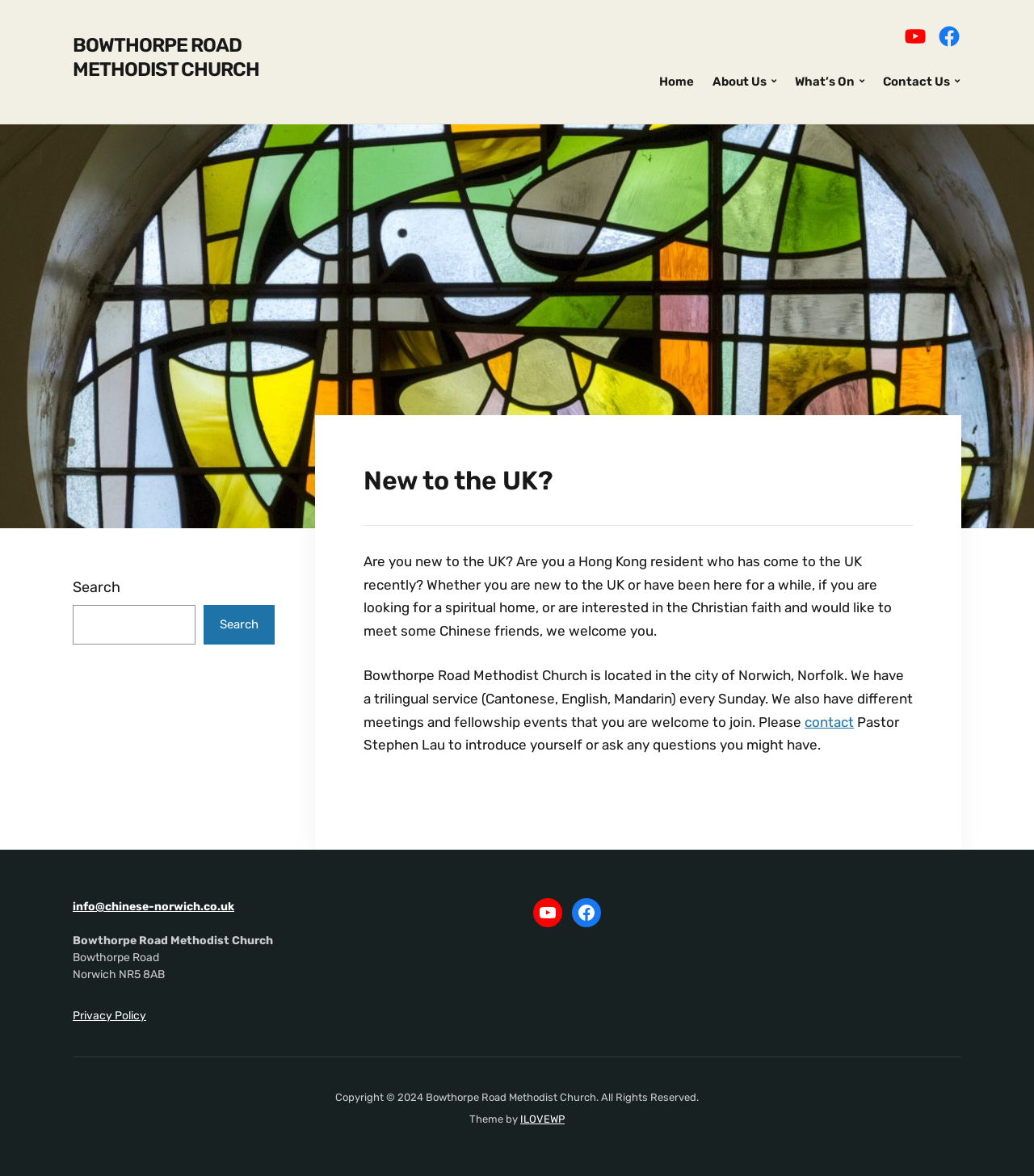What is the location of the church?
Could you answer the question with a detailed and thorough explanation?

The location of the church can be found in the main content of the webpage, where it says 'Bowthorpe Road Methodist Church is located in the city of Norwich, Norfolk.' It is also mentioned in the footer of the webpage, where it says 'Norwich NR5 8AB'.